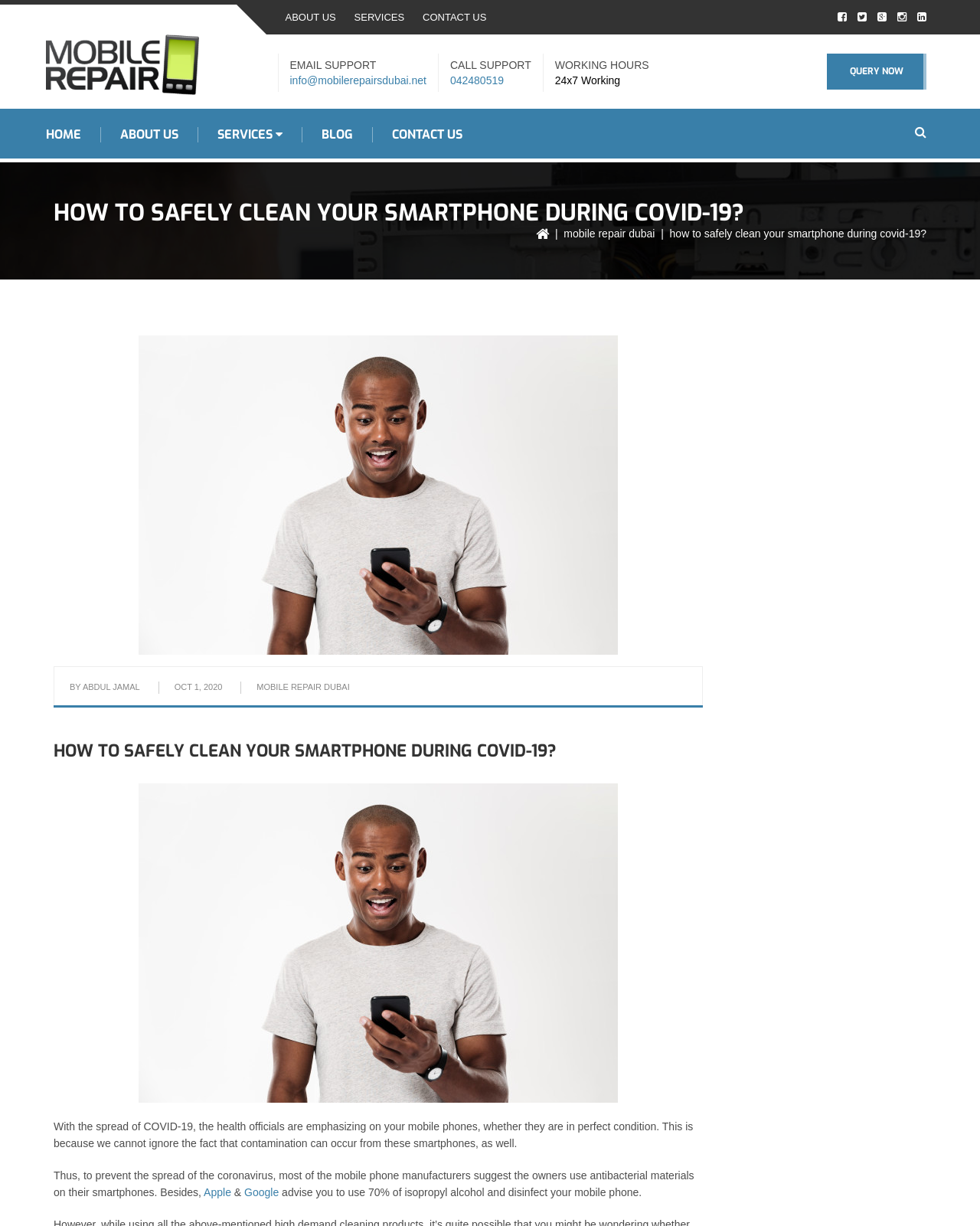Produce an extensive caption that describes everything on the webpage.

The webpage is about mobile repair services in Dubai, with a focus on safely cleaning smartphones during the COVID-19 pandemic. At the top, there are several links to different sections of the website, including "About Us", "Services", and "Contact Us". Below these links, there is a logo for "Mobile Repairs Dubai" accompanied by an image.

On the left side, there are links to "EMAIL SUPPORT", "CALL SUPPORT", and "WORKING HOURS", along with their corresponding details. On the right side, there is a call-to-action button "QUERY NOW".

The main content of the webpage is an article titled "HOW TO SAFELY CLEAN YOUR SMARTPHONE DURING COVID-19?". The article is divided into sections, with headings and paragraphs of text. There are two images of a person cleaning a mobile phone, one above and one below the article.

The article discusses the importance of cleaning mobile phones to prevent the spread of COVID-19, citing health officials and mobile phone manufacturers such as Apple and Google. It suggests using antibacterial materials, specifically 70% isopropyl alcohol, to disinfect mobile phones.

Throughout the webpage, there are several social media links and icons, including Facebook, Twitter, and Instagram, located at the top right corner.